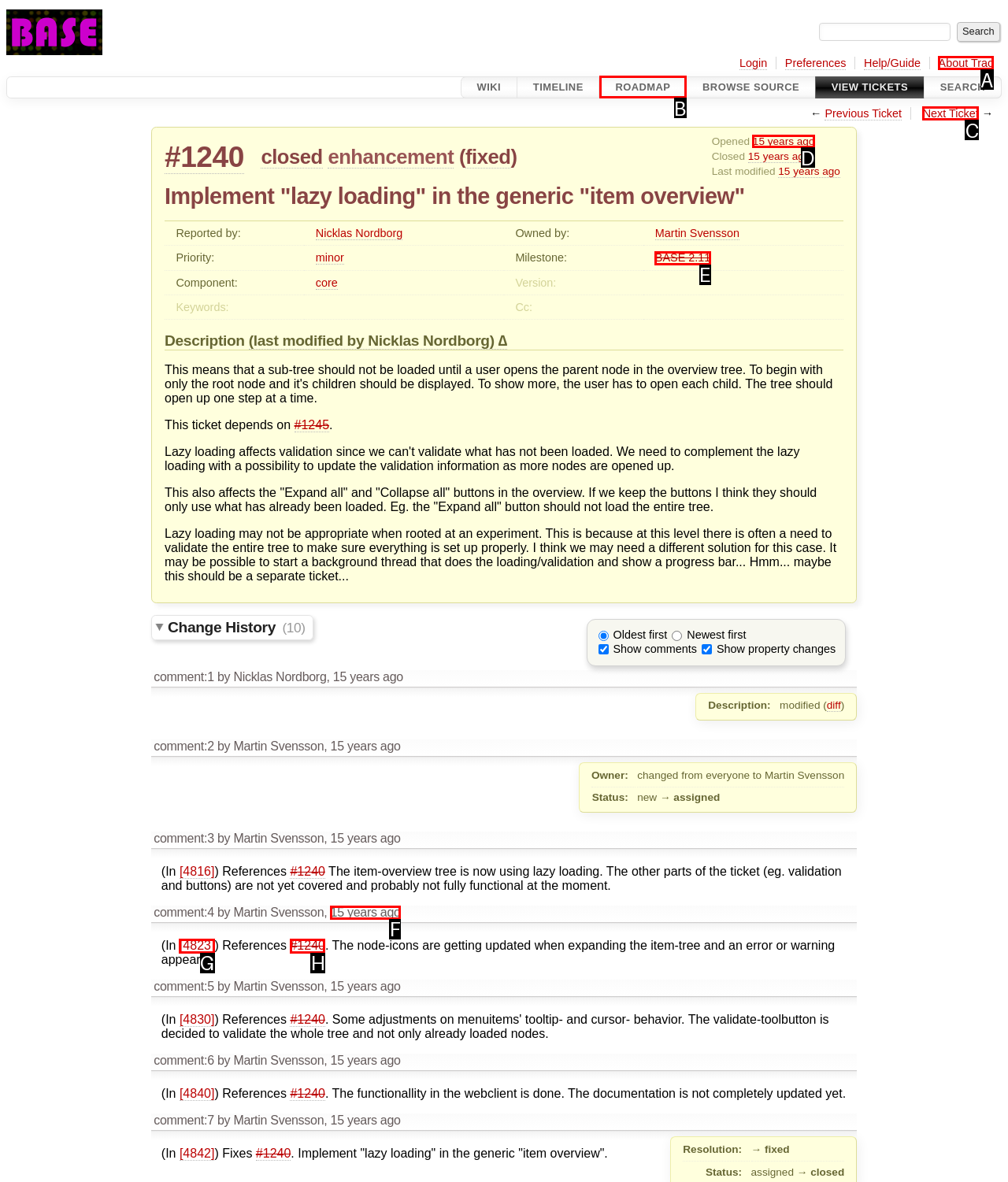Based on the description: 15 years ago
Select the letter of the corresponding UI element from the choices provided.

D